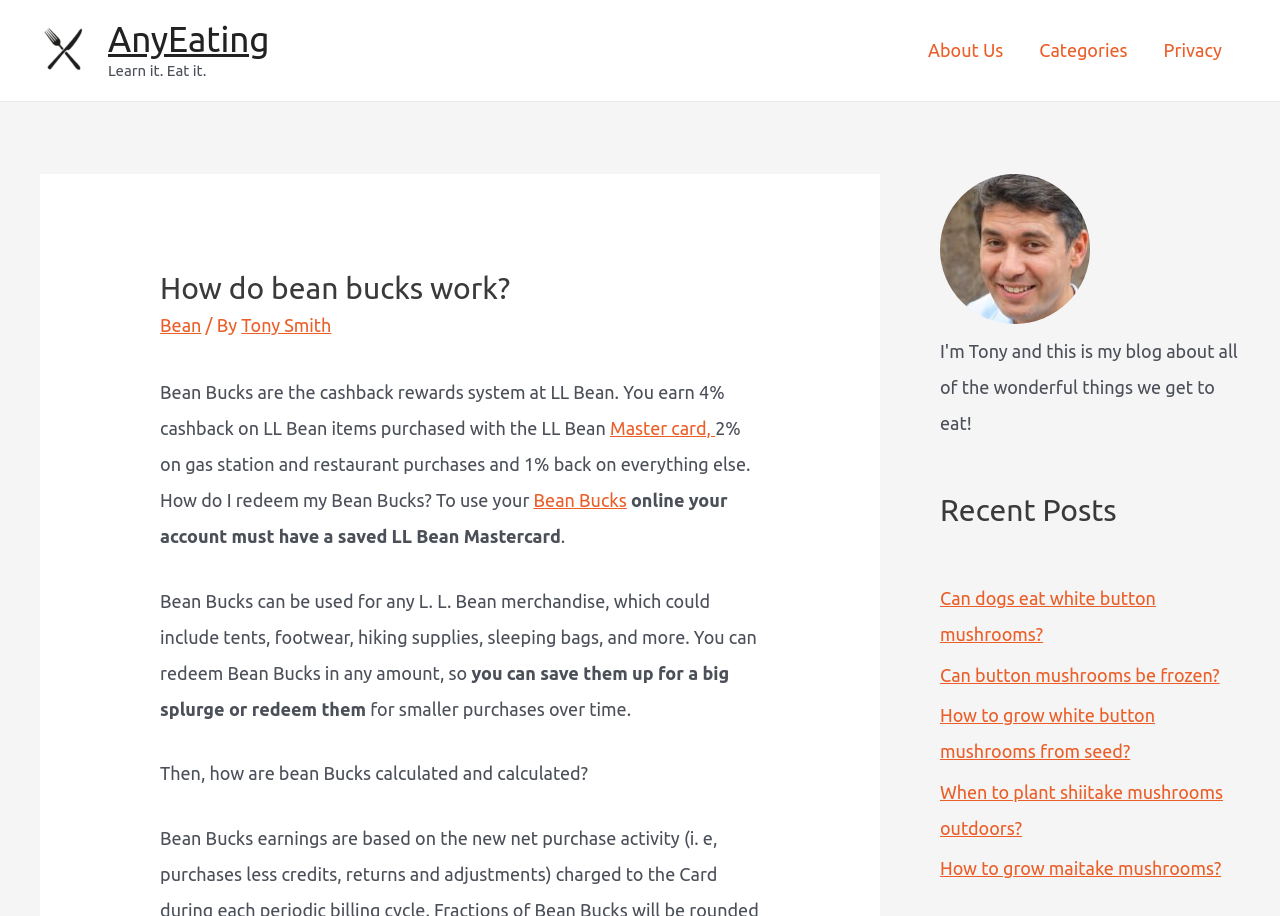Locate the coordinates of the bounding box for the clickable region that fulfills this instruction: "Go to the 'BIO' page".

None